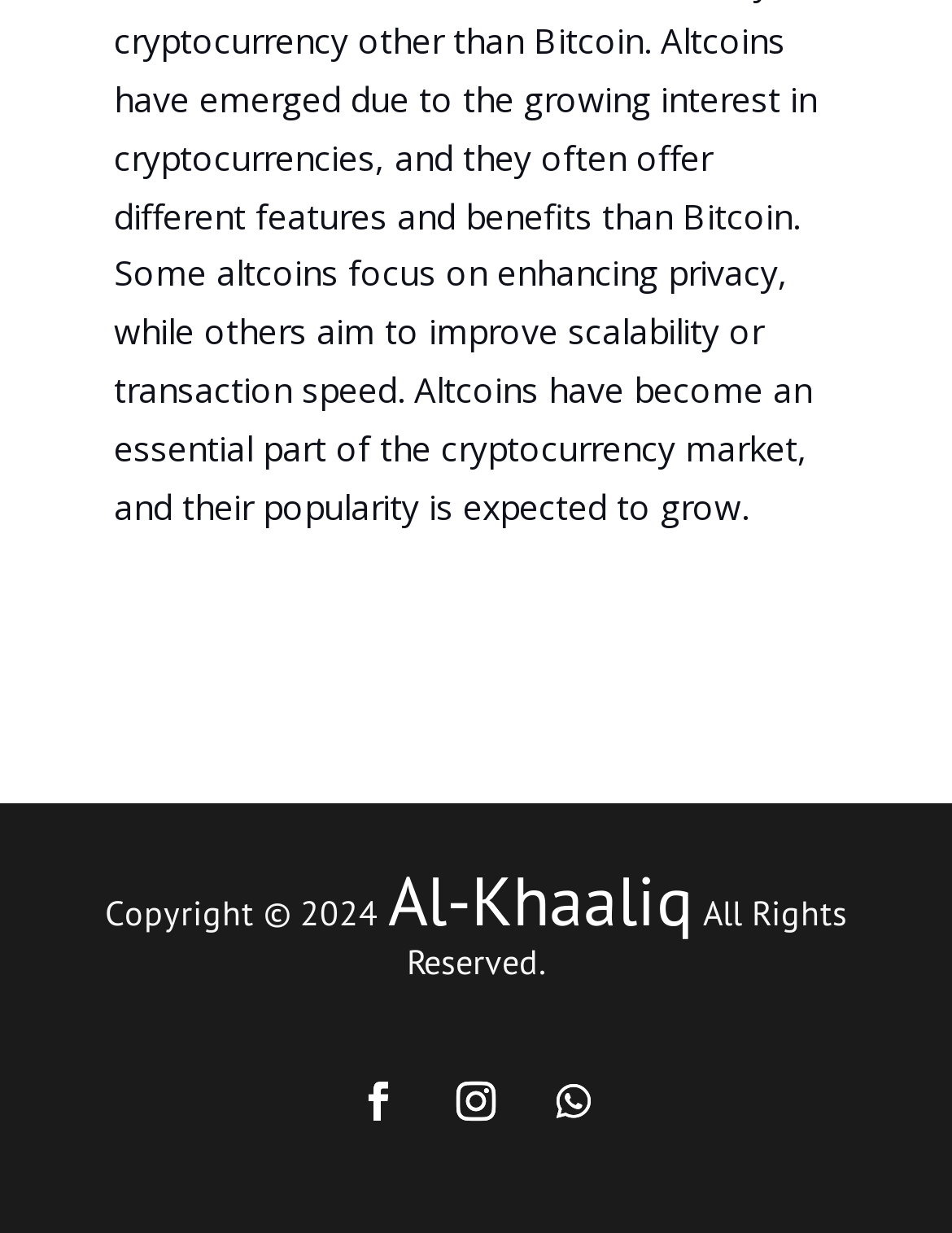Please provide a comprehensive answer to the question based on the screenshot: What is the phrase below the copyright year?

I found the phrase by looking at the StaticText element that says 'All Rights Reserved.' below the copyright year at the bottom of the page.